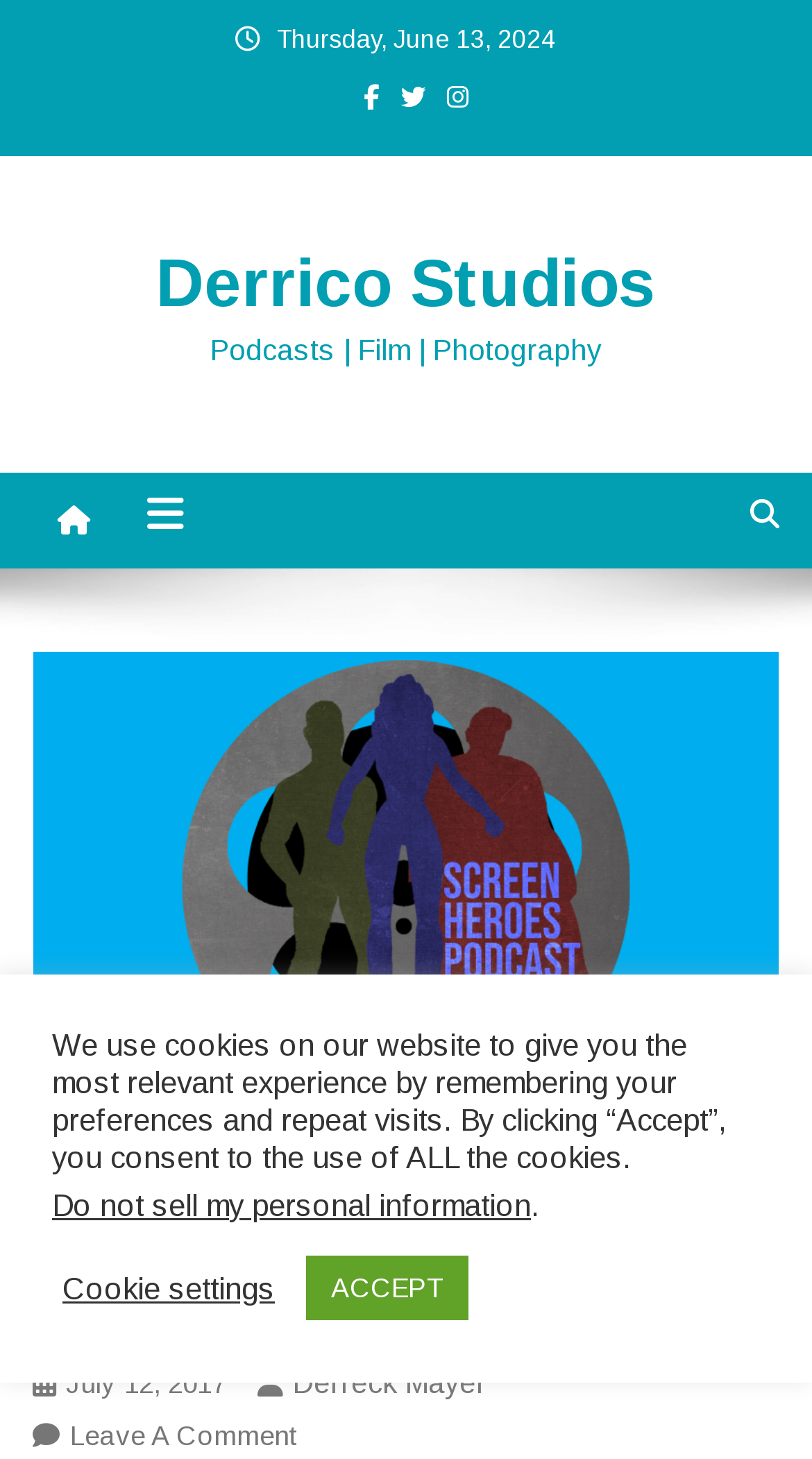Pinpoint the bounding box coordinates of the clickable element needed to complete the instruction: "Check out Derreck Mayer's profile". The coordinates should be provided as four float numbers between 0 and 1: [left, top, right, bottom].

[0.36, 0.936, 0.599, 0.959]